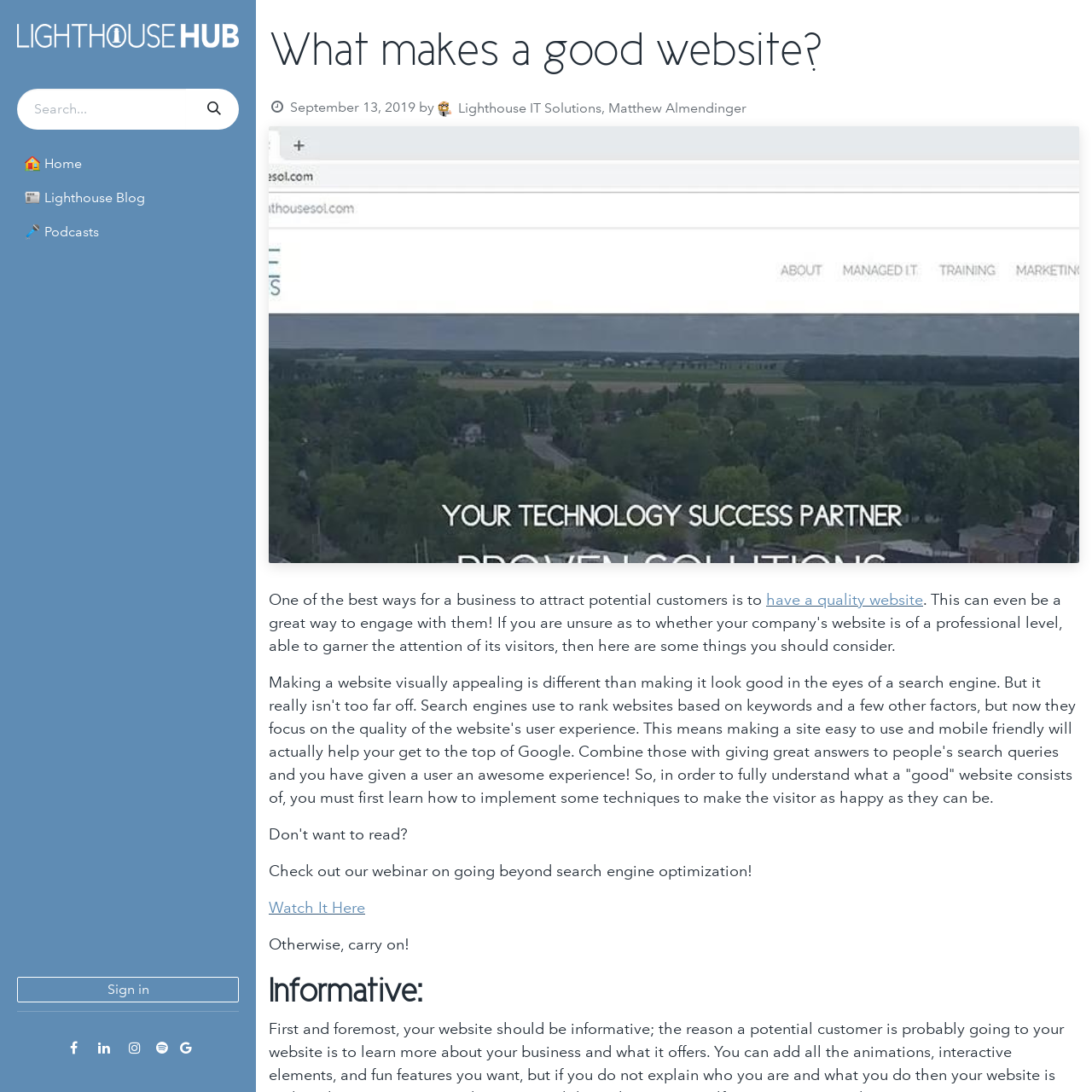Using the elements shown in the image, answer the question comprehensively: What is the focus of search engines now?

The webpage states that search engines used to rank websites based on keywords, but now they focus on the quality of the website's user experience. This means that search engines prioritize websites that are easy to use and provide a good user experience.